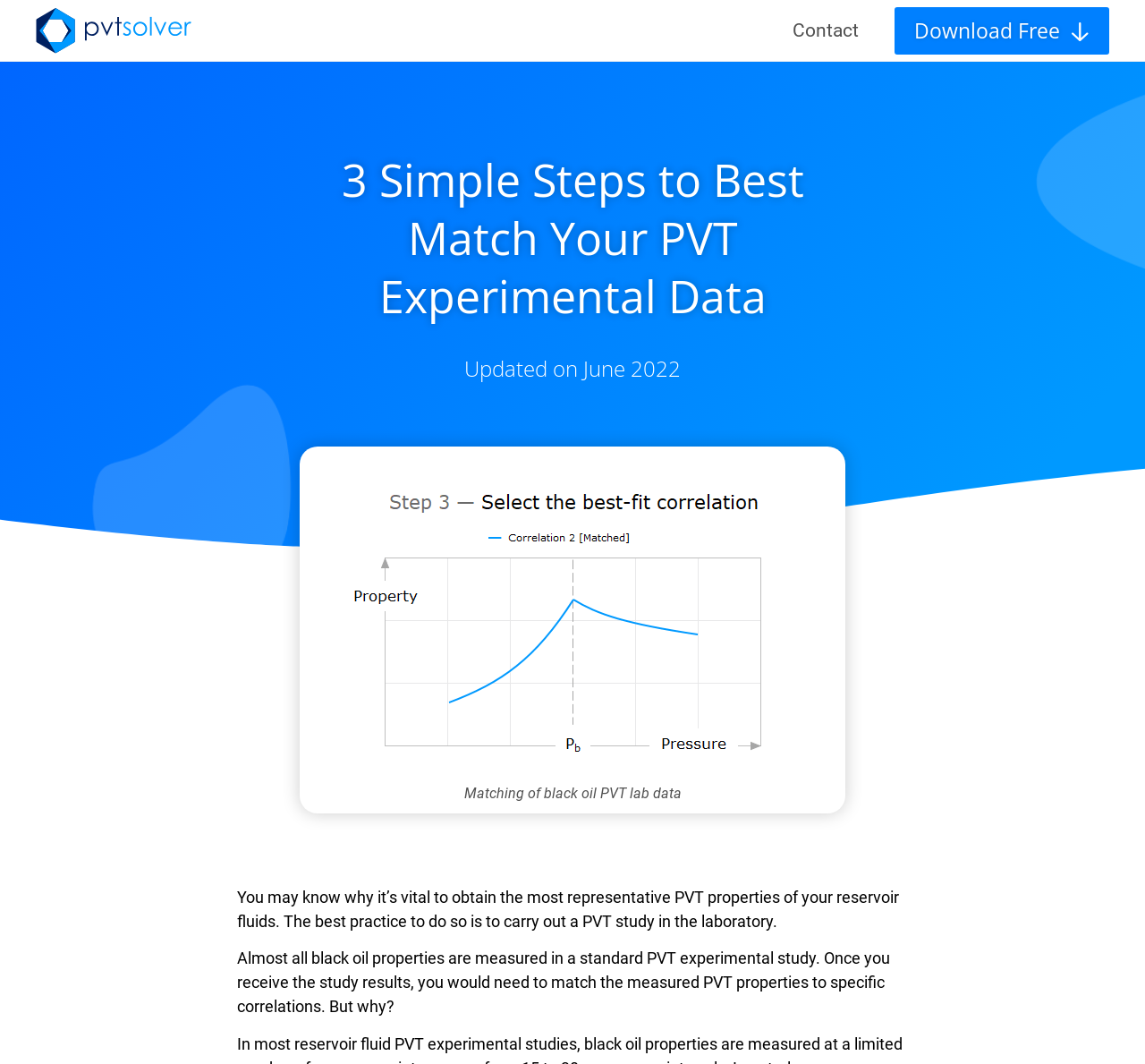Generate a comprehensive caption for the webpage you are viewing.

The webpage is about PVT matching, a process crucial for obtaining the most representative model that describes the behavior of reservoir fluids. At the top left, there is a logo of "PVT Properties of Petroleum Reservoir Fluids - Modeling Software Desktop Application". On the top right, there are two links: "Contact" and "Download Free", with the latter having an accompanying SVG icon.

Below the top section, there is a heading that reads "3 Simple Steps to Best Match Your PVT Experimental Data". Underneath this heading, there is a carousel with horizontal scrolling, containing three slides. The third slide is currently visible, featuring an image of "Matching of Black Oil PVT Experimental, Laboratory or Measured or Actual, Properties: Step 3/3 — Select the Best-Fit Fluid Correlation" with a caption "Matching of black oil PVT lab data".

To the right of the carousel, there is a text block that explains the importance of obtaining the most representative PVT properties of reservoir fluids and how it is achieved through a PVT study in the laboratory. Below this text, there are two more paragraphs that discuss the process of matching measured PVT properties to specific correlations and the reasons behind it.

Overall, the webpage provides a concise introduction to PVT matching, its significance, and the steps involved in the process.